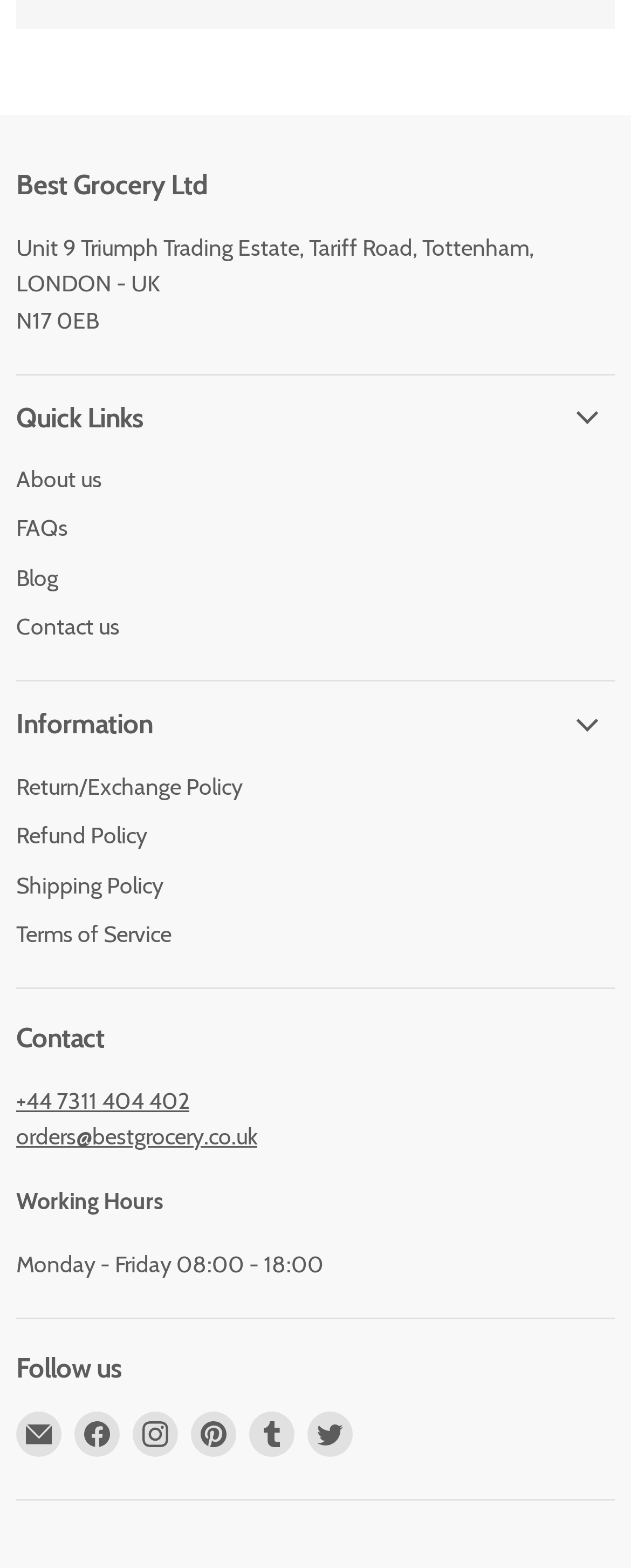Can you find the bounding box coordinates of the area I should click to execute the following instruction: "Call +44 7311 404 402"?

[0.026, 0.692, 0.3, 0.711]